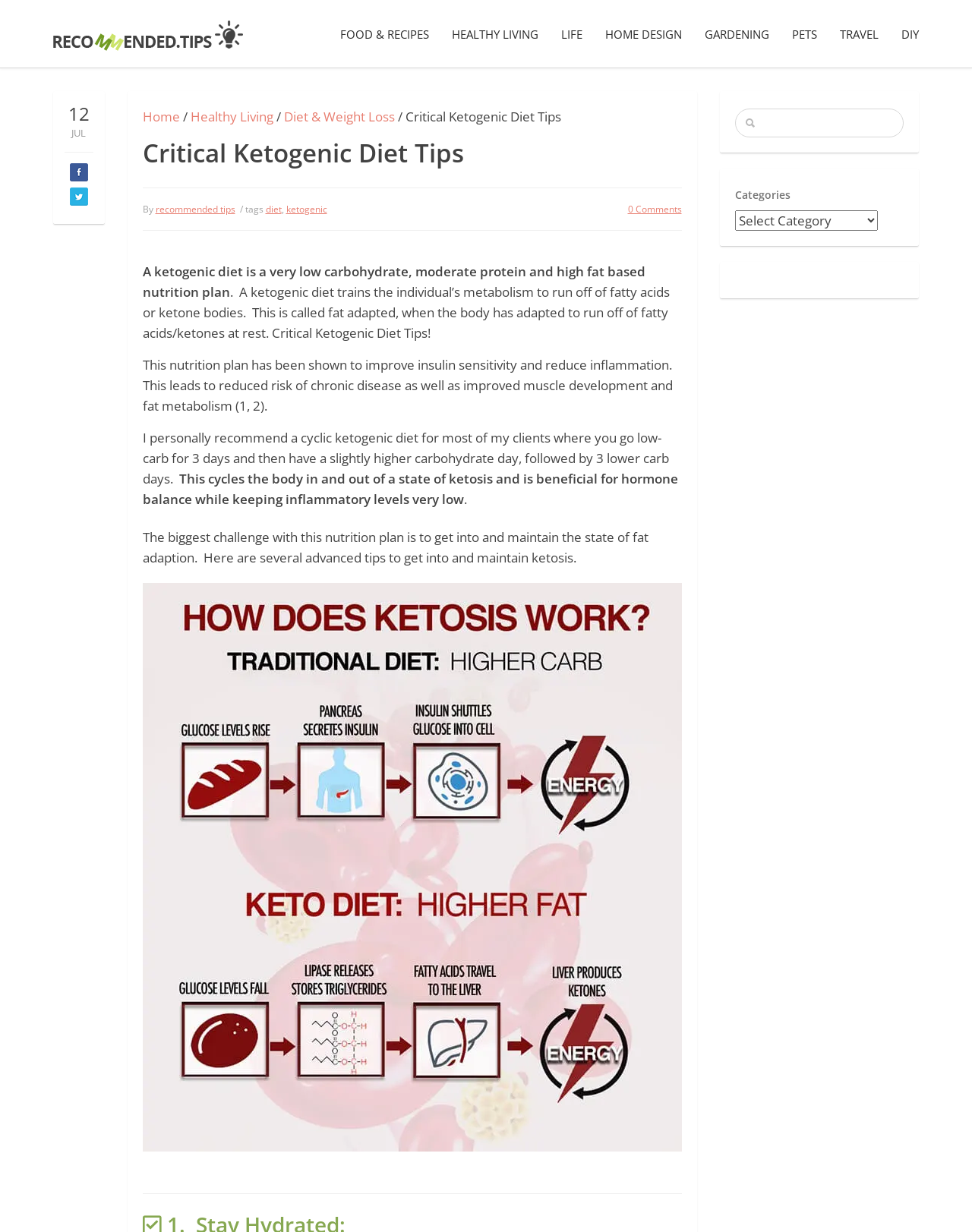Please locate the bounding box coordinates of the element that should be clicked to complete the given instruction: "Click on Diet & Weight Loss".

[0.292, 0.087, 0.406, 0.102]